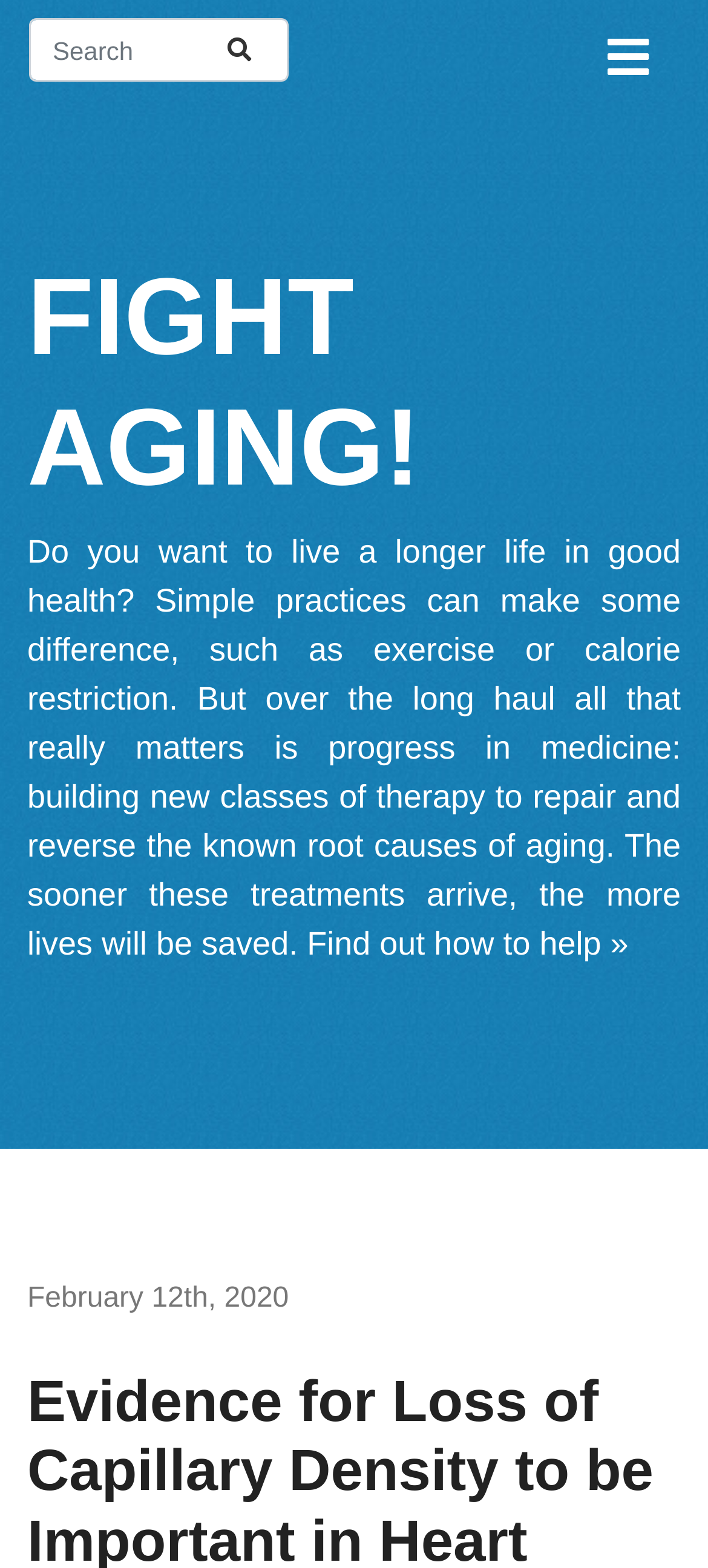Using the details in the image, give a detailed response to the question below:
What is the theme of the article?

The article discusses the importance of addressing the root causes of aging and promoting healthy living, indicating that the theme of the article is aging and health.